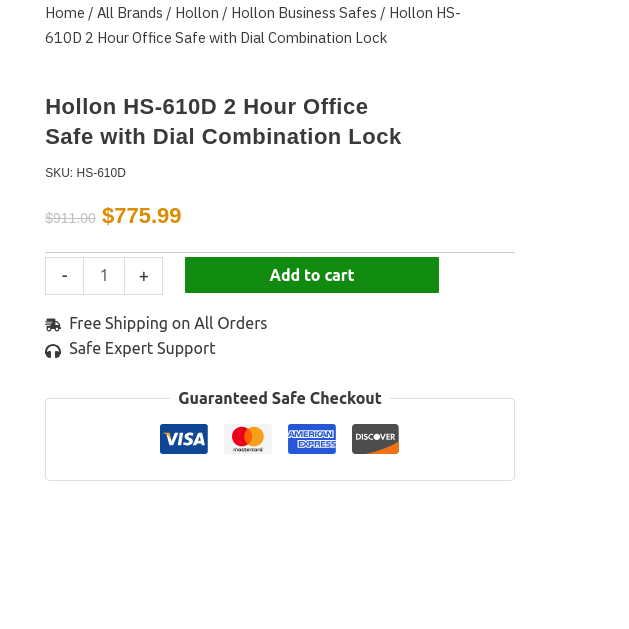Analyze the image and describe all the key elements you observe.

This image features the Hollon HS-610D 2 Hour Office Safe equipped with a Dial Combination Lock. Displayed prominently is the product title, SKU: HS-610D, alongside pricing information showing a marked-down price of $775.99 from the original price of $911.00. Below the pricing, users can adjust the quantity of the product they wish to purchase with '+' and '-' buttons. A bright green "Add to cart" button invites customers to proceed with their purchase. Additional text highlights the benefits of free shipping on all orders and access to expert support for safe-related inquiries. The image also reassures customers with a "Guaranteed Safe Checkout" note, featuring recognized payment method icons, enhancing trust and convenience in the shopping experience.